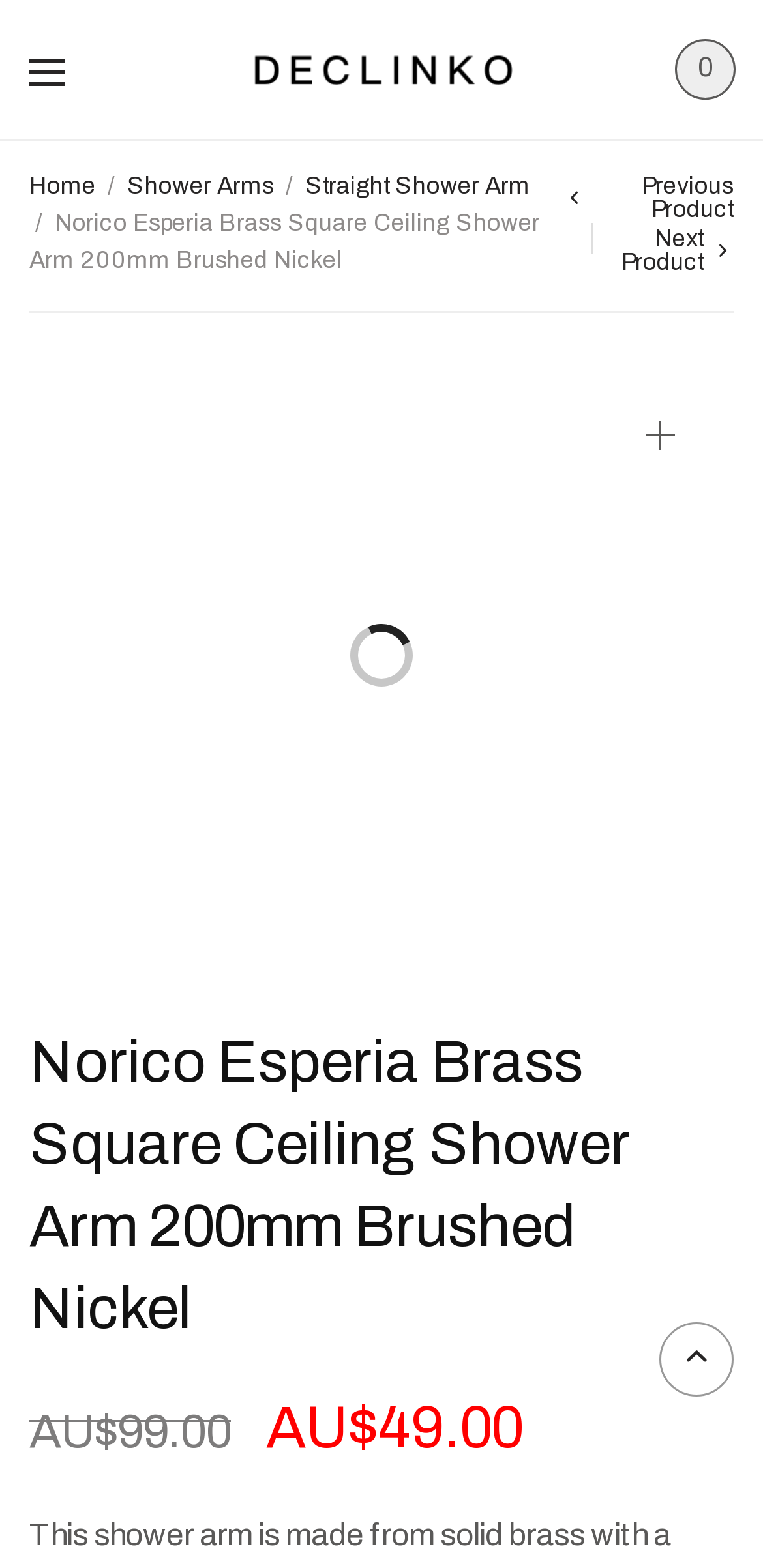Determine which piece of text is the heading of the webpage and provide it.

Norico Esperia Brass Square Ceiling Shower Arm 200mm Brushed Nickel